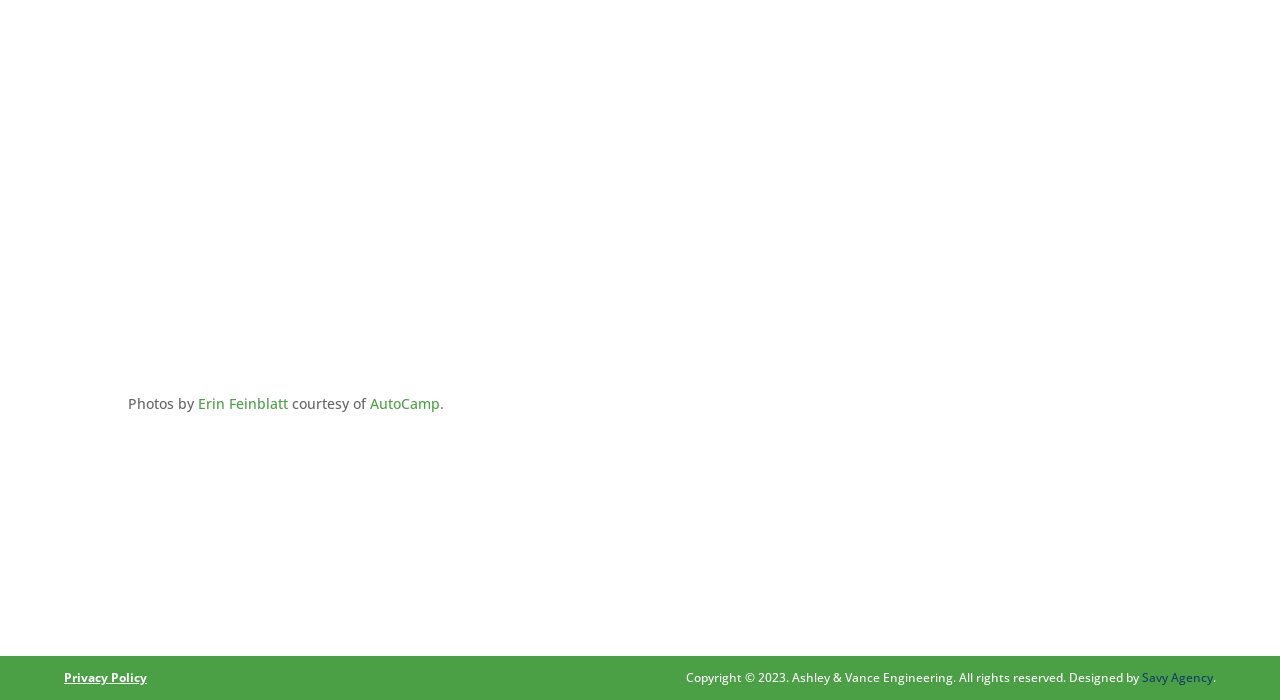Please reply to the following question using a single word or phrase: 
What is the phone number?

800.549.8486